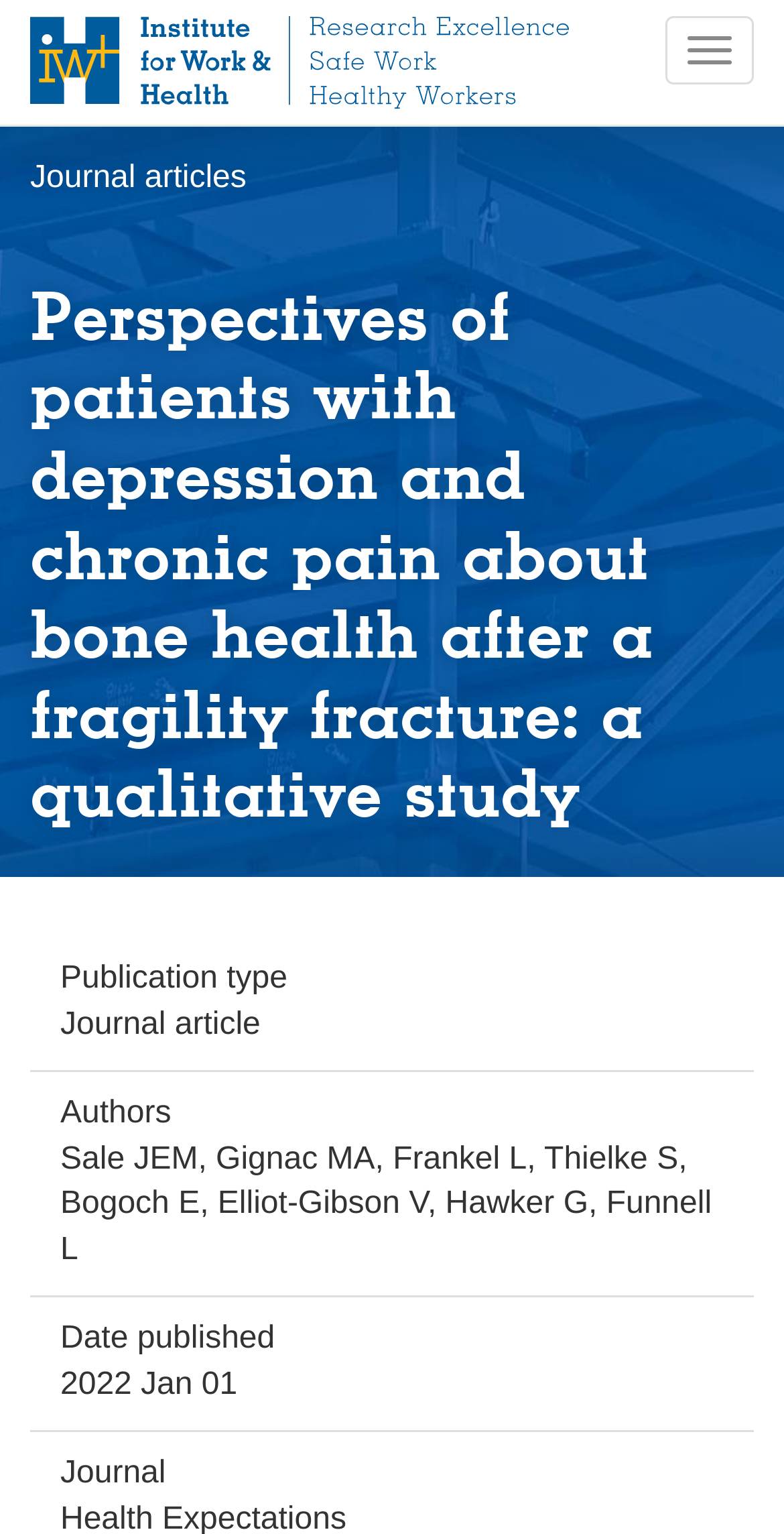Who are the authors of the study?
Based on the image, answer the question in a detailed manner.

The authors' names can be found in the section below the main heading, where it lists 'Authors'. The names are listed in a sequence, separated by commas.